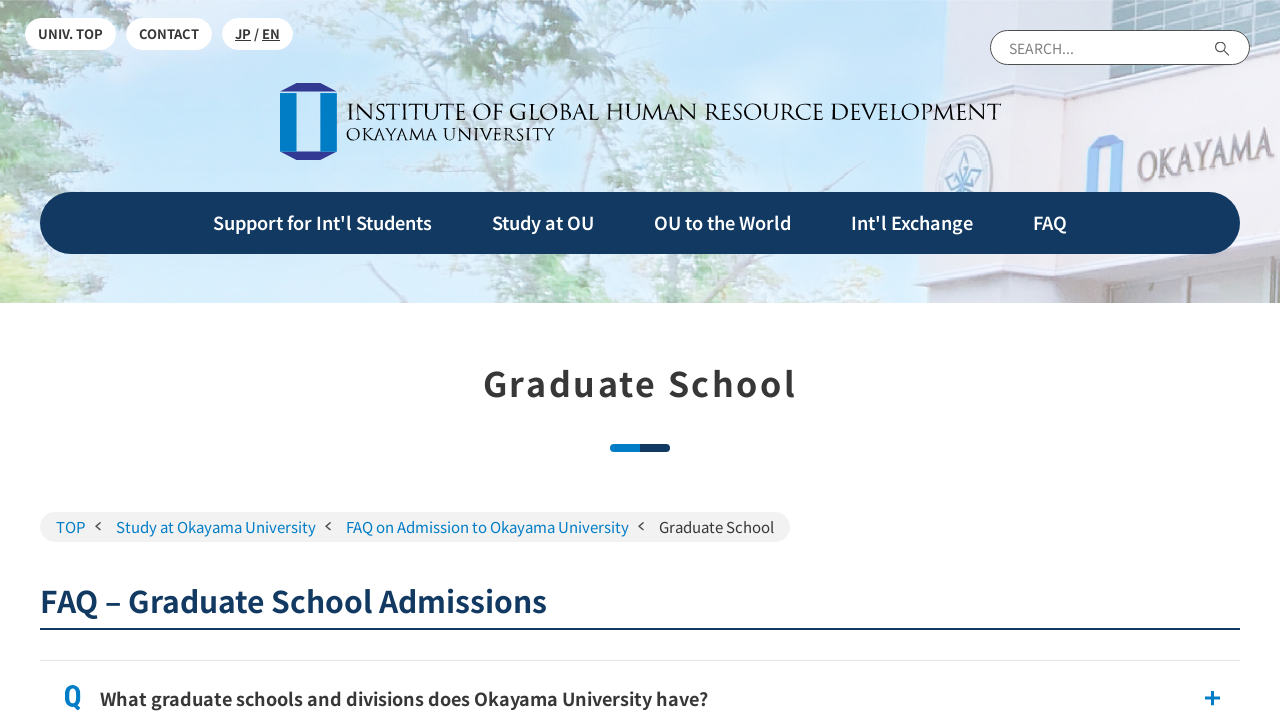Please find the bounding box coordinates of the clickable region needed to complete the following instruction: "check FAQ". The bounding box coordinates must consist of four float numbers between 0 and 1, i.e., [left, top, right, bottom].

[0.784, 0.266, 0.857, 0.351]